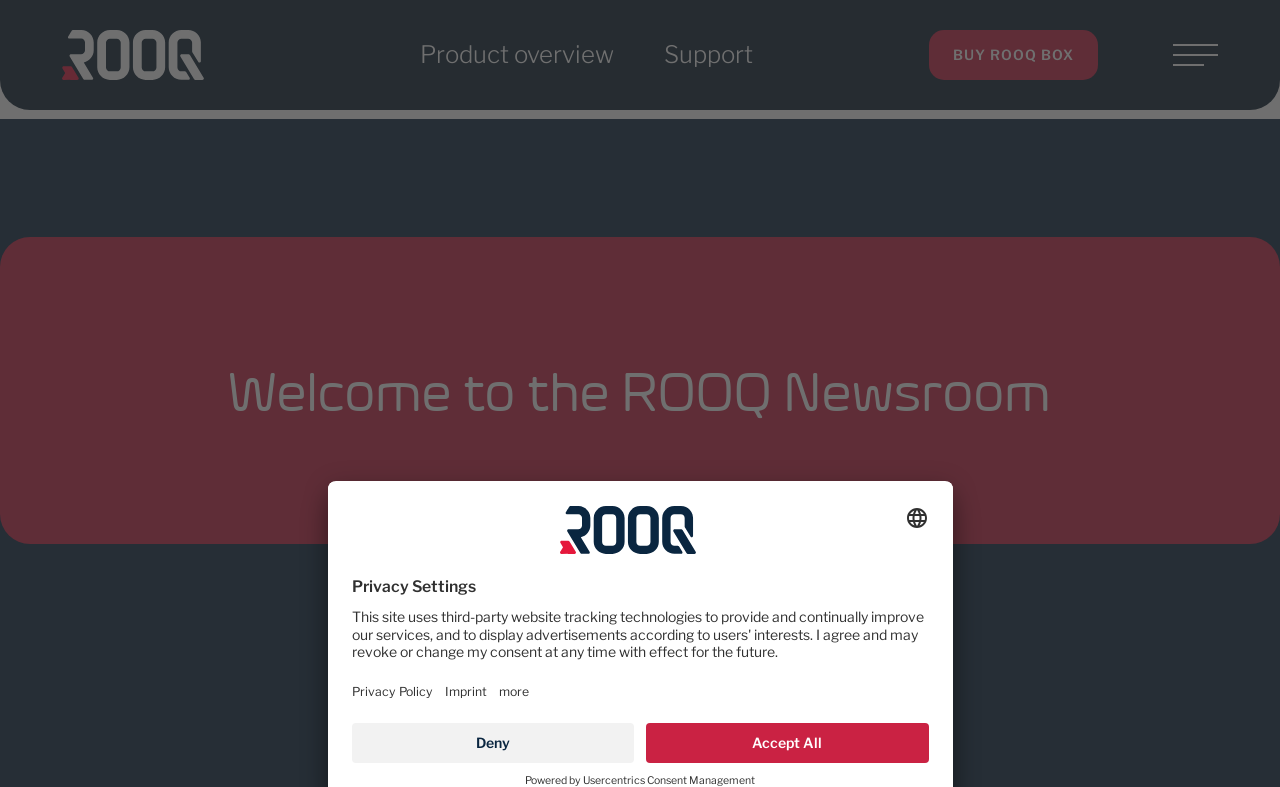Answer the question in a single word or phrase:
How many links are there in the top navigation bar?

3